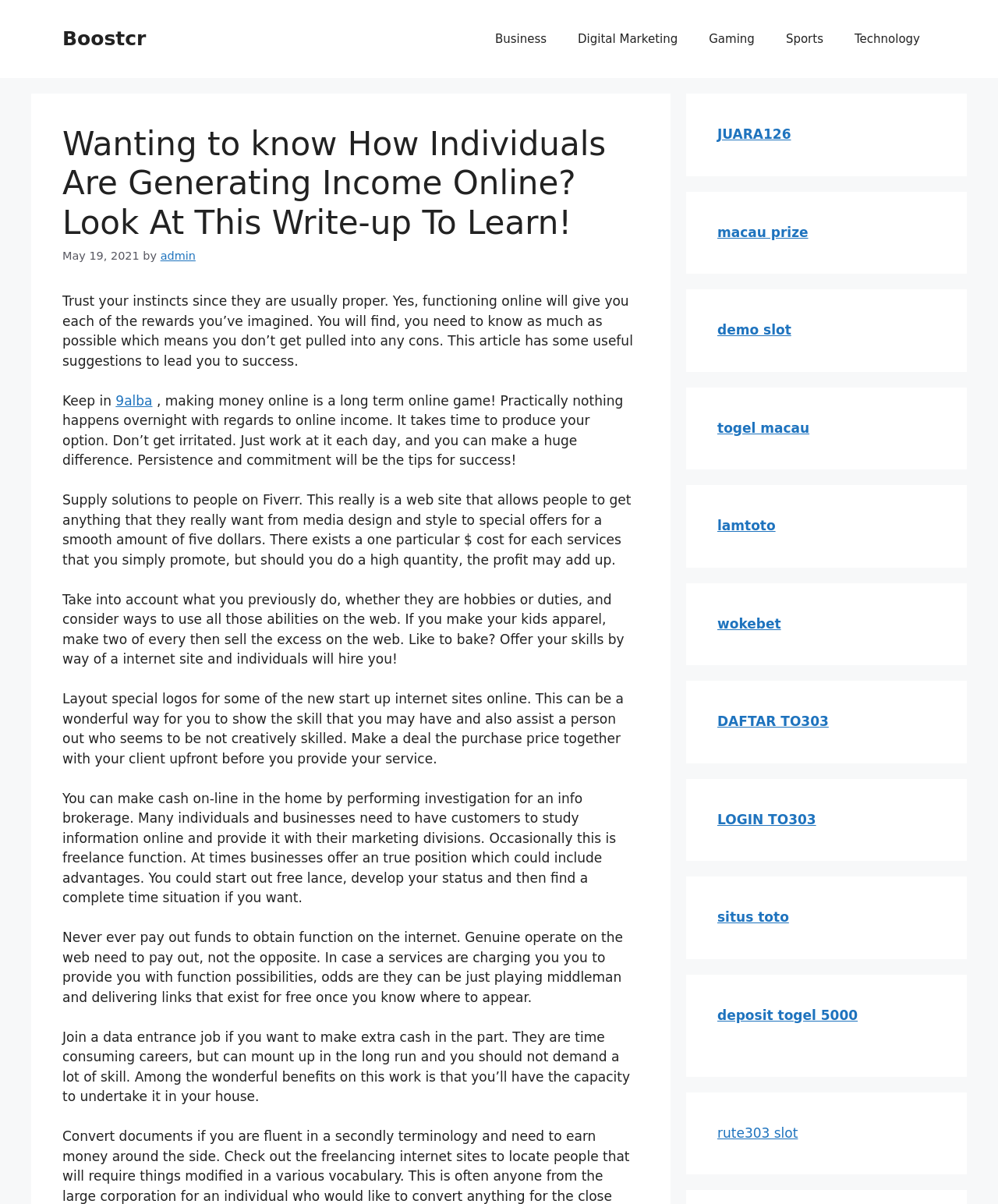Can you determine the bounding box coordinates of the area that needs to be clicked to fulfill the following instruction: "Read the article about making money online"?

[0.062, 0.244, 0.634, 0.306]